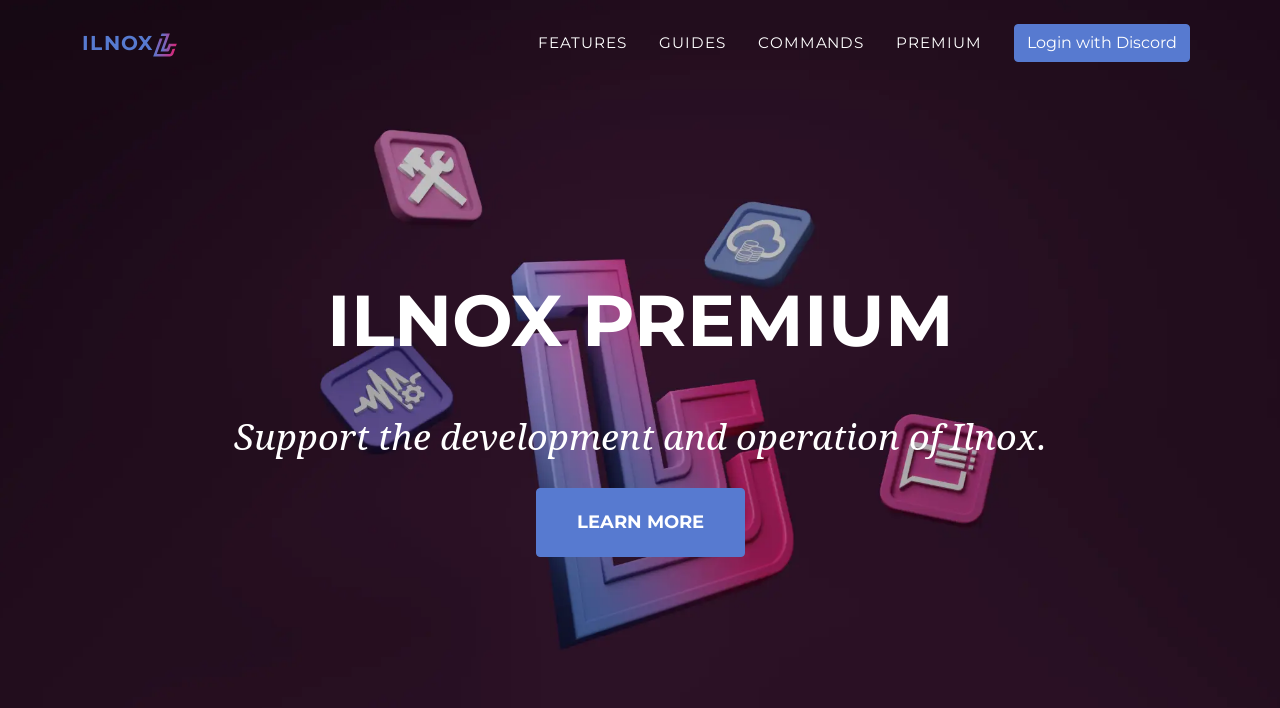What are the main sections of the webpage?
Look at the image and respond with a one-word or short phrase answer.

FEATURES, GUIDES, COMMANDS, PREMIUM